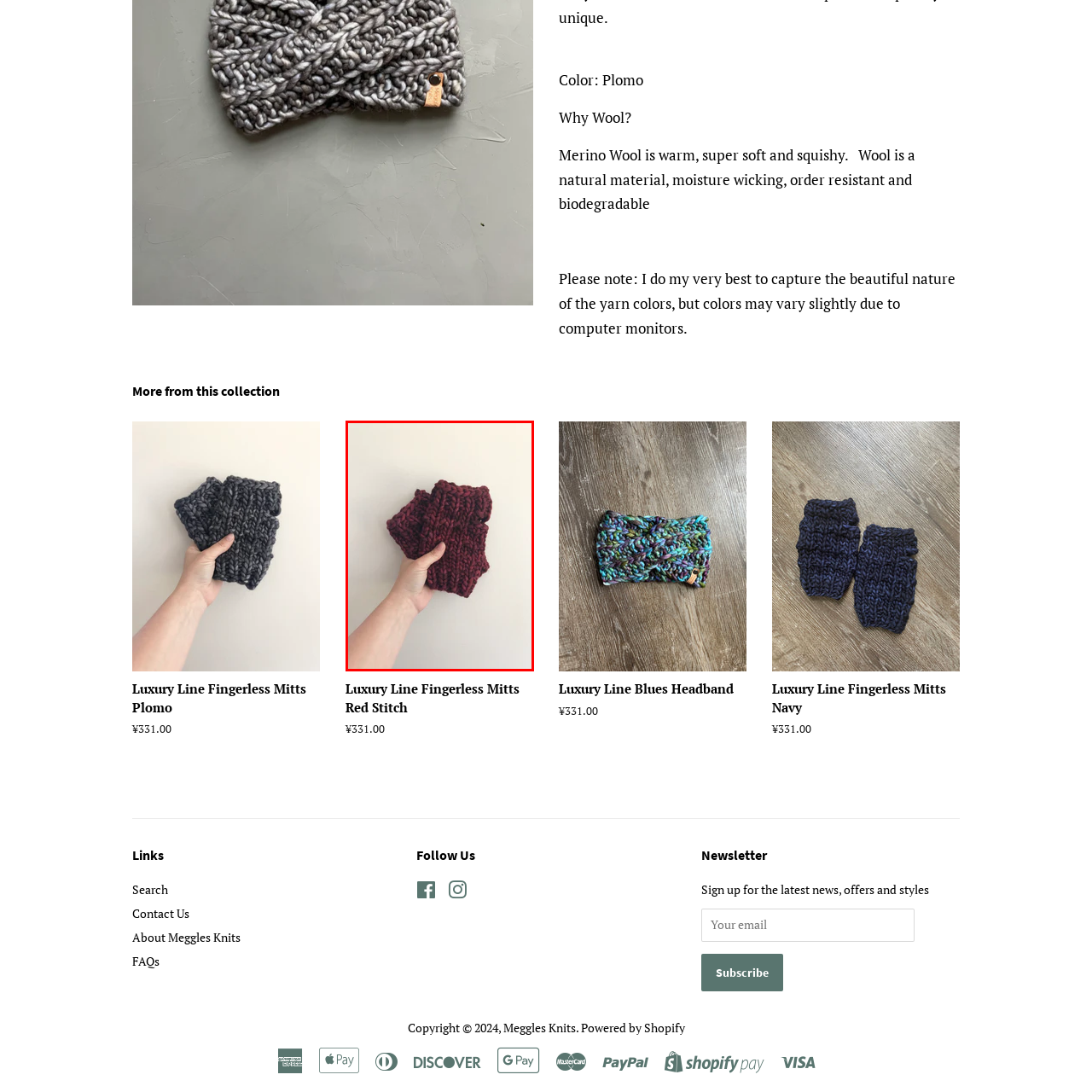Concentrate on the part of the image bordered in red, What is the material of the fingerless mitts? Answer concisely with a word or phrase.

Wool